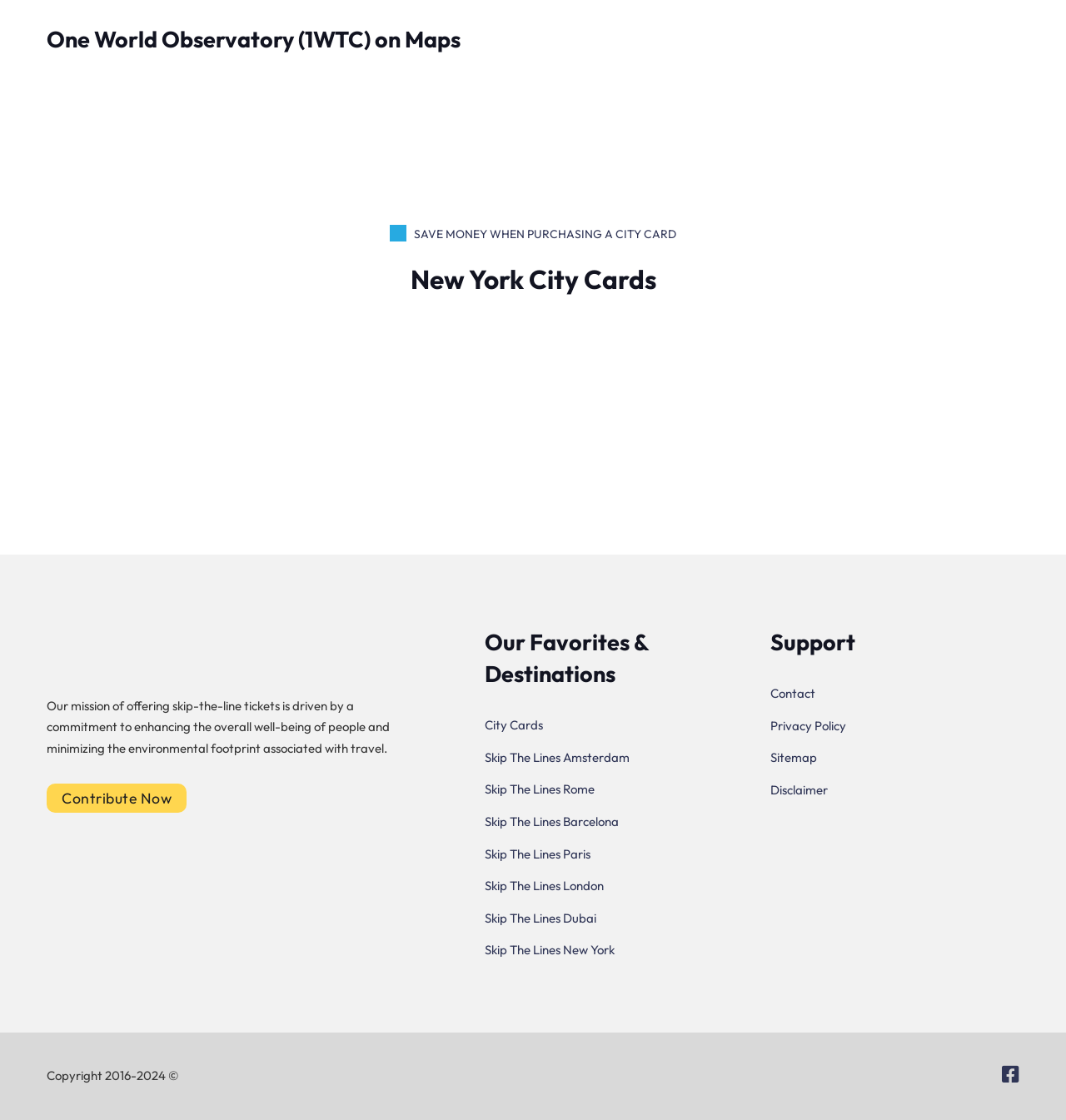Pinpoint the bounding box coordinates of the element you need to click to execute the following instruction: "View Skip The Lines Amsterdam". The bounding box should be represented by four float numbers between 0 and 1, in the format [left, top, right, bottom].

[0.455, 0.669, 0.59, 0.683]